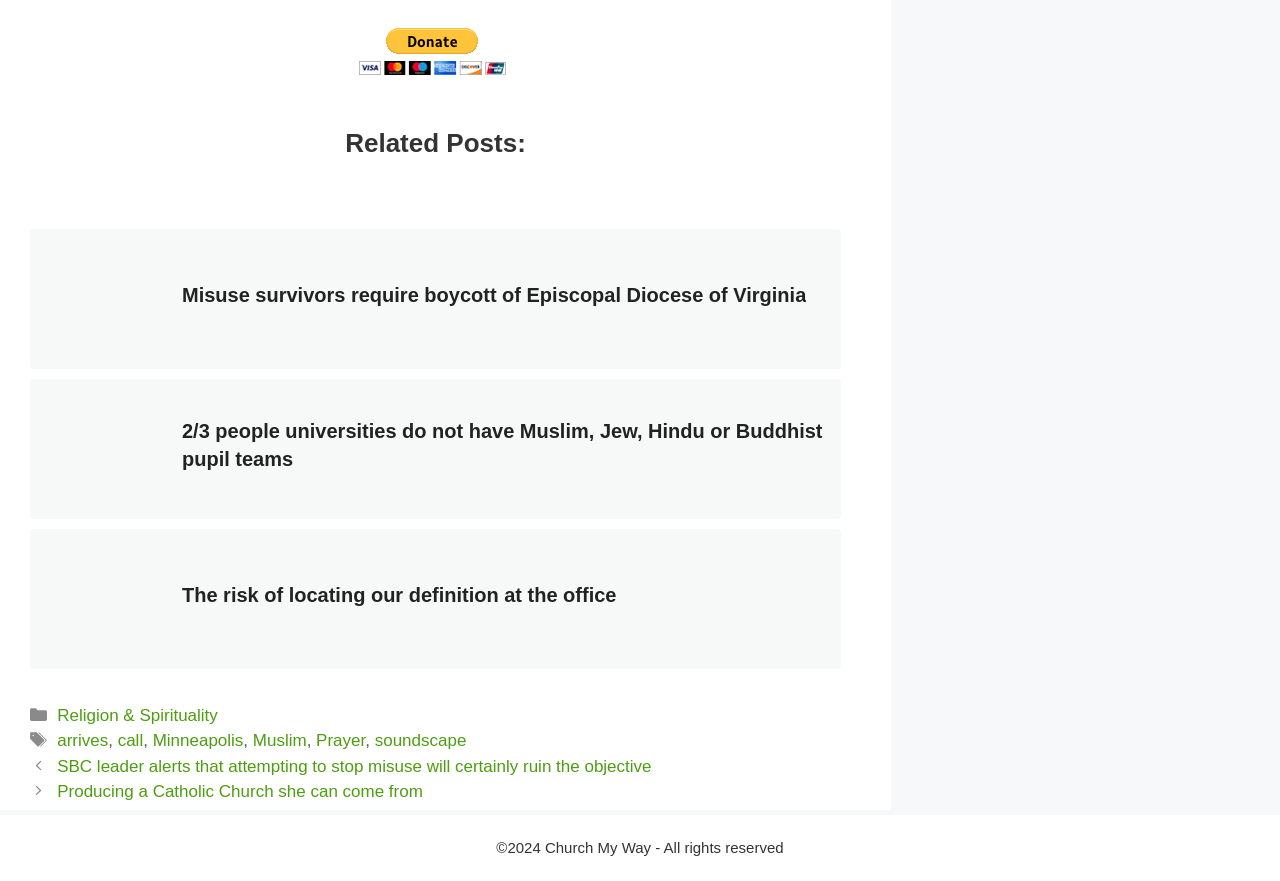How many images are on the webpage?
Give a single word or phrase as your answer by examining the image.

4